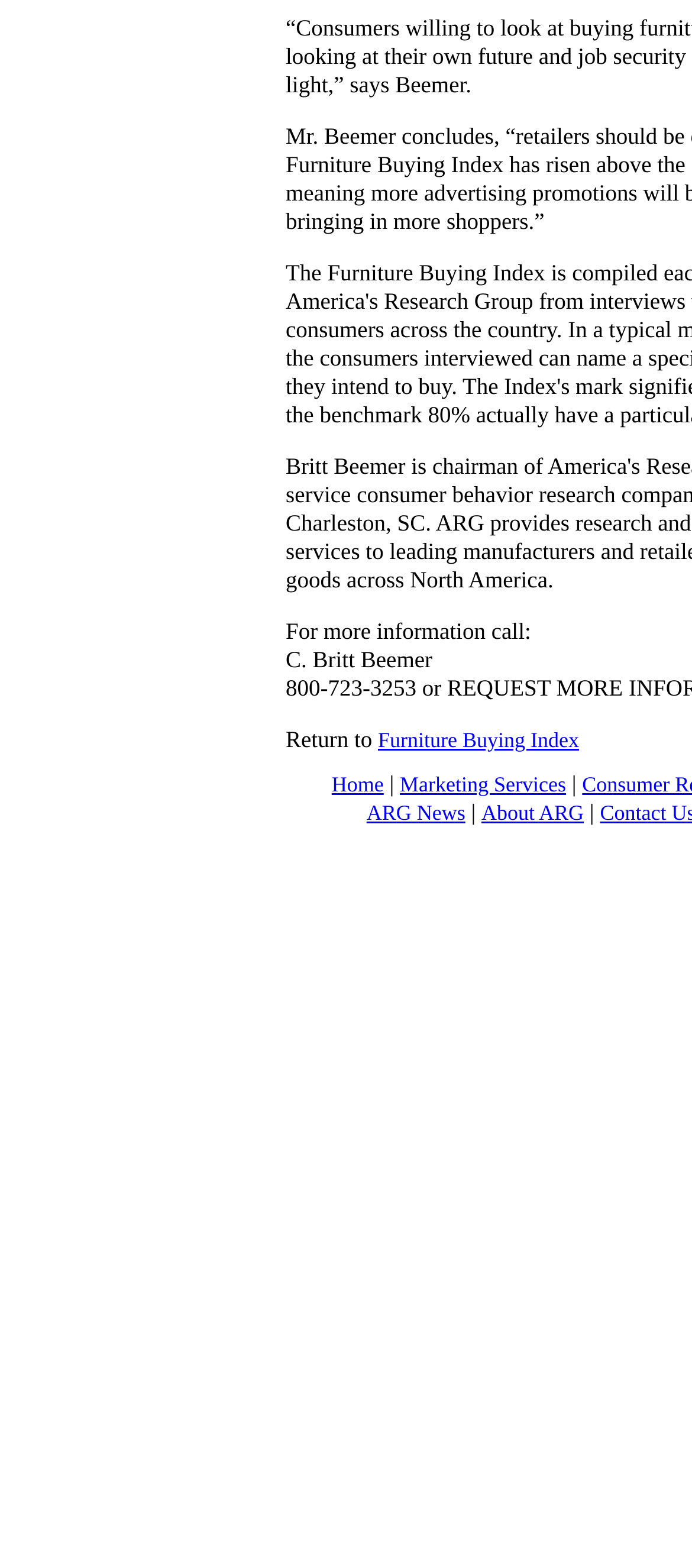Given the element description, predict the bounding box coordinates in the format (top-left x, top-left y, bottom-right x, bottom-right y). Make sure all values are between 0 and 1. Here is the element description: About ARG

[0.696, 0.51, 0.844, 0.526]